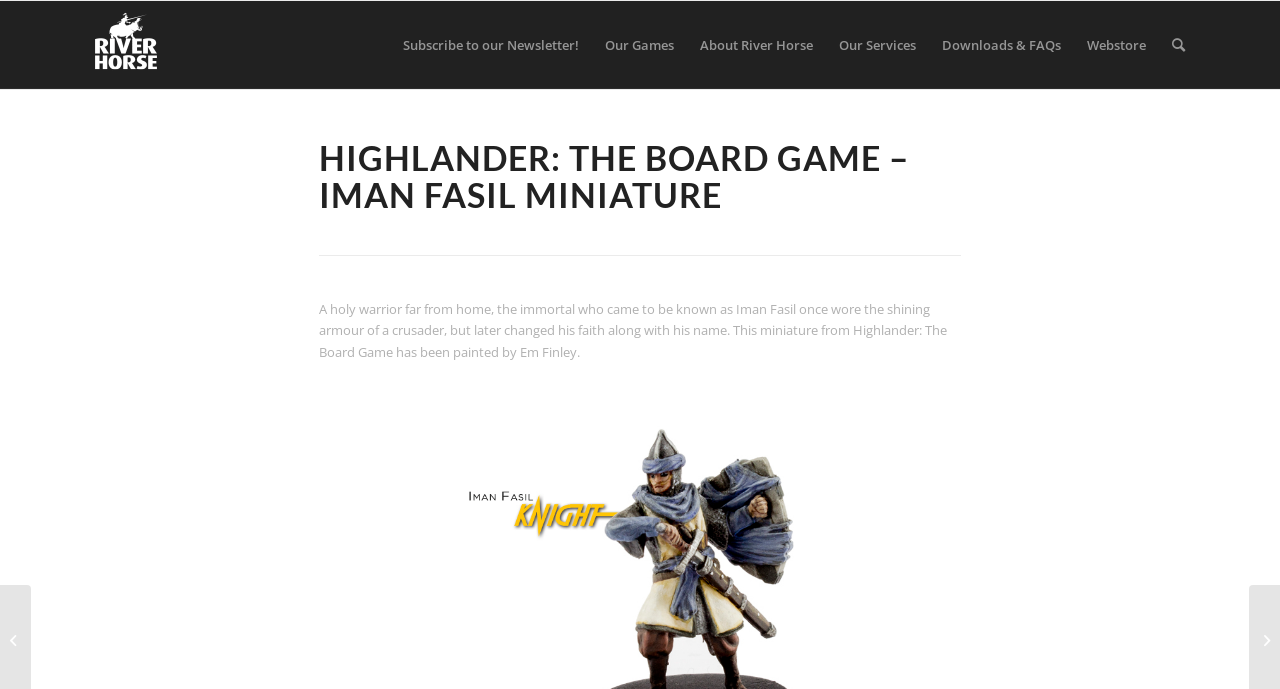Find the bounding box coordinates of the area to click in order to follow the instruction: "Click the River Horse logo".

[0.064, 0.001, 0.133, 0.129]